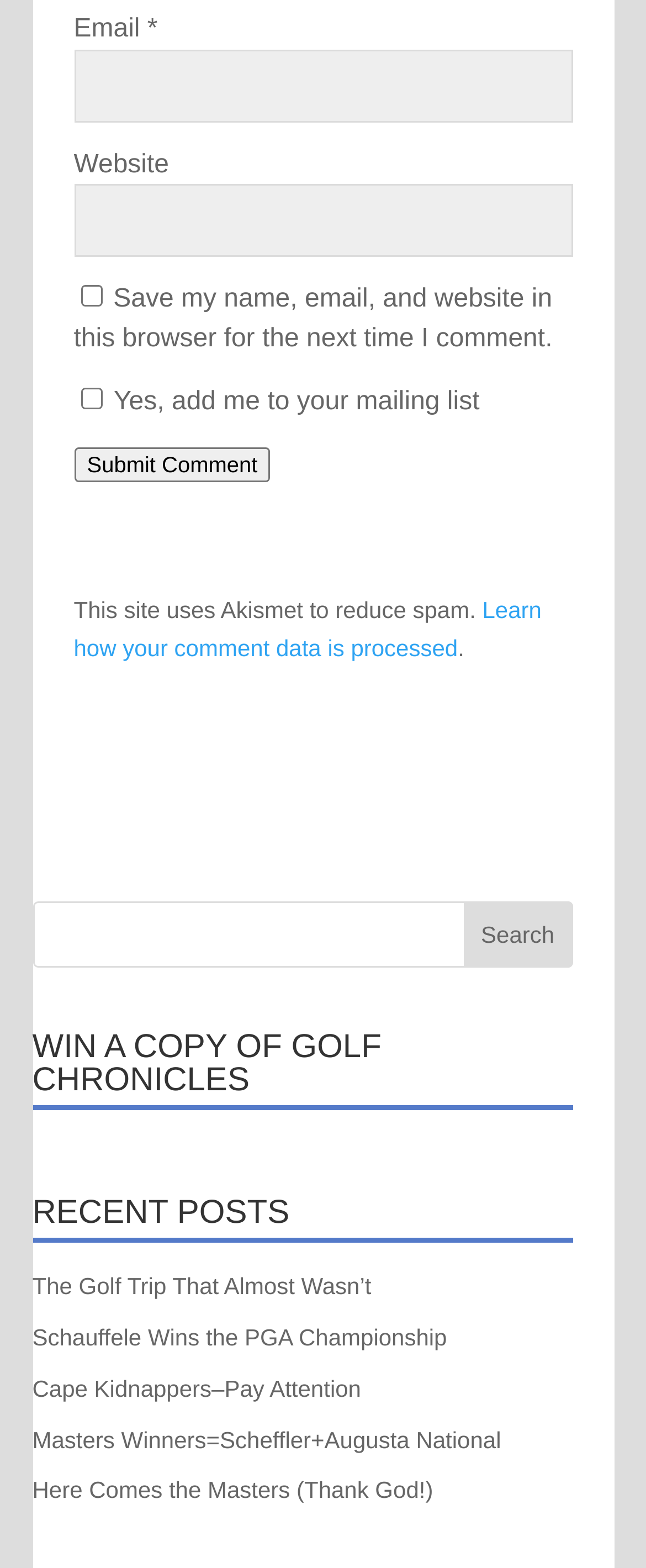Locate the bounding box coordinates of the area you need to click to fulfill this instruction: 'Enter email address'. The coordinates must be in the form of four float numbers ranging from 0 to 1: [left, top, right, bottom].

[0.114, 0.031, 0.886, 0.078]